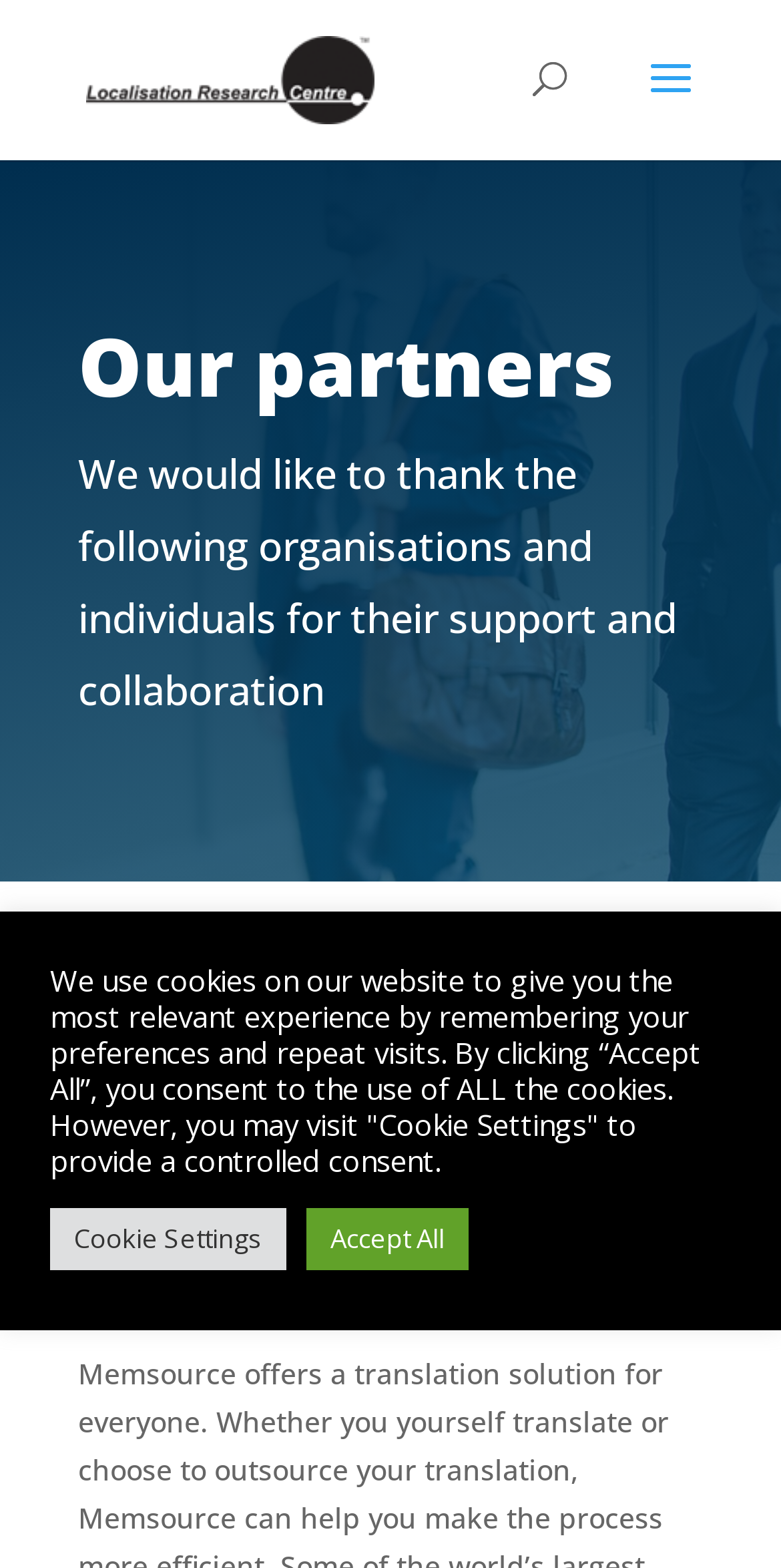What is the purpose of the search bar?
Look at the image and provide a detailed response to the question.

The search bar is an input field with a bounding box coordinate of [0.5, 0.0, 0.9, 0.001]. Its presence suggests that the website allows users to search for specific content or keywords, making it easier to find relevant information.